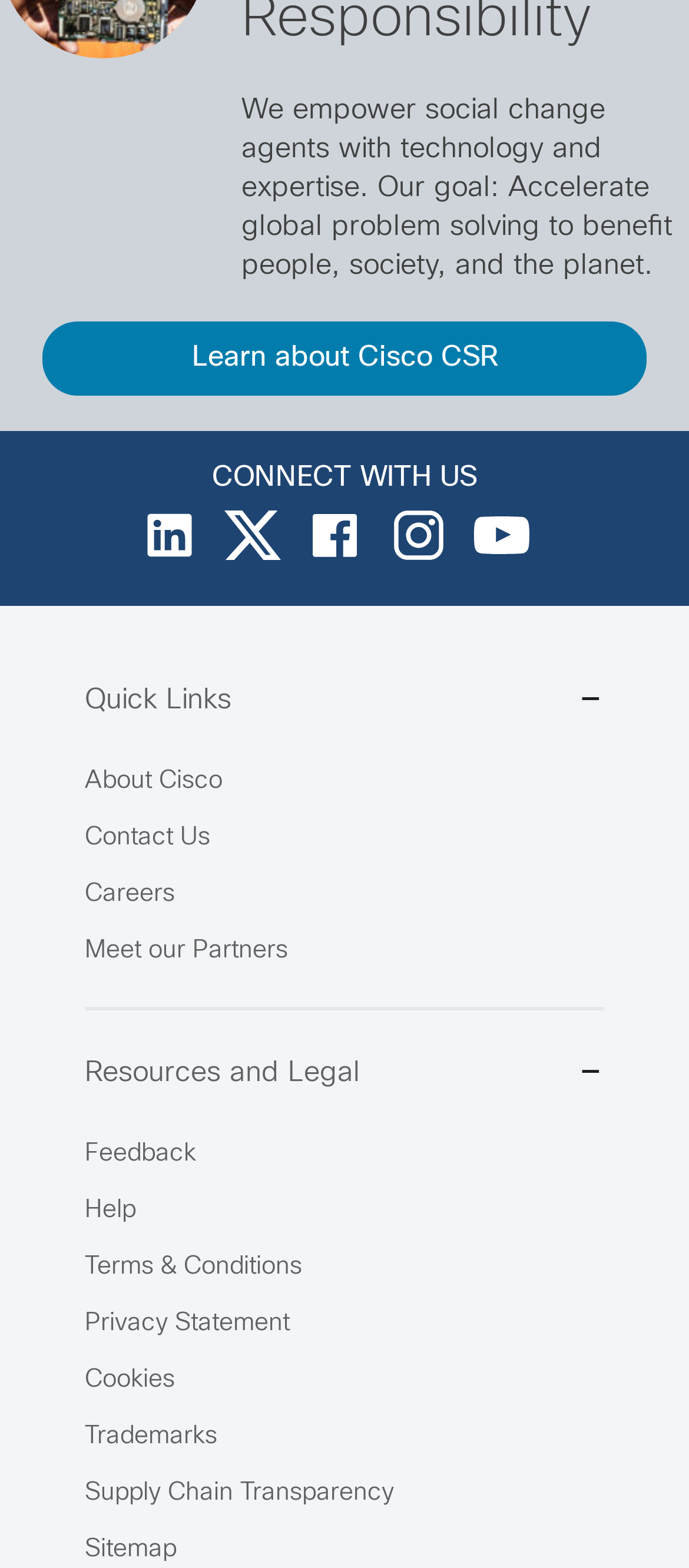Please give a concise answer to this question using a single word or phrase: 
How many social media links are present on the page?

5